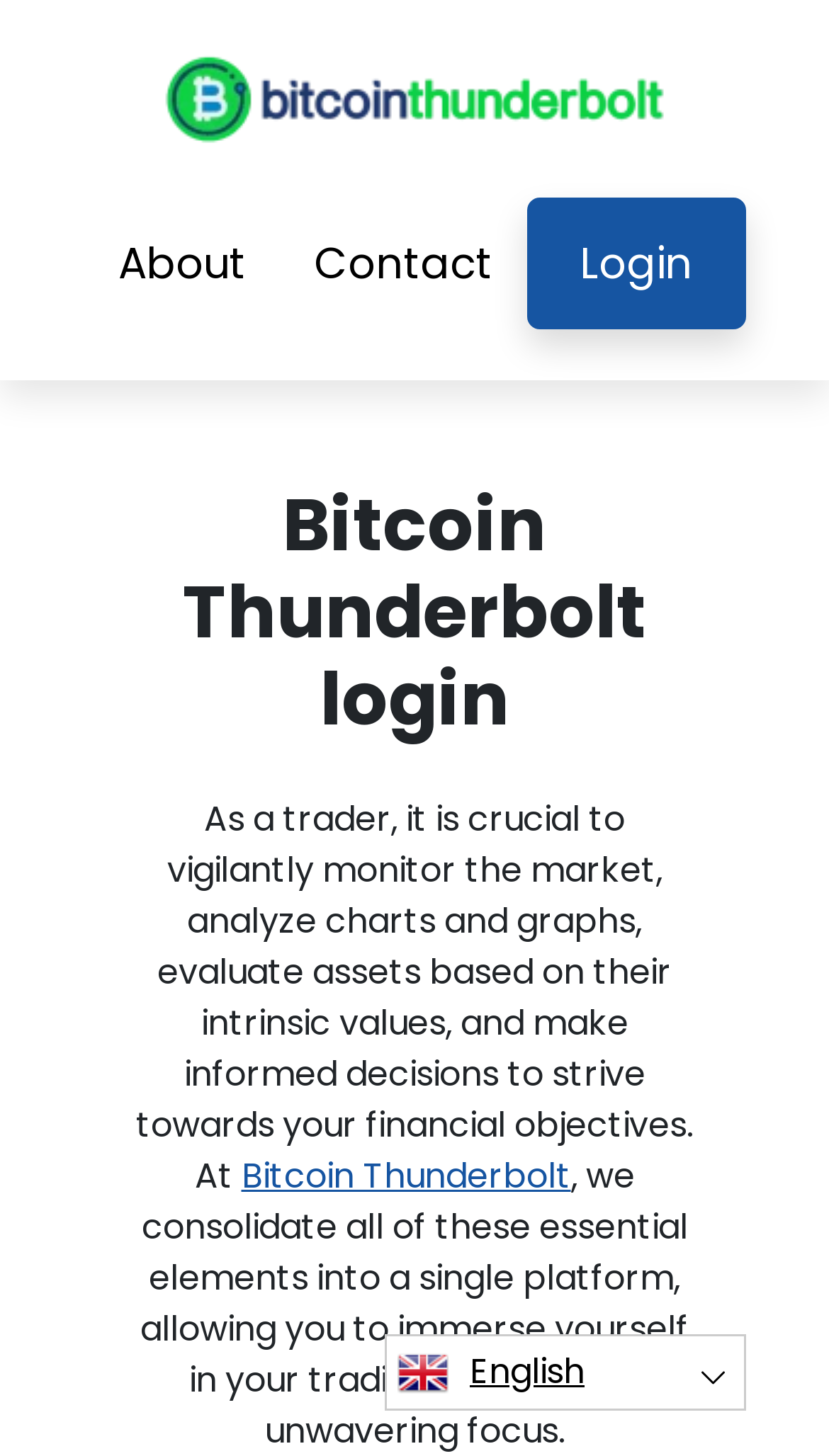What is the purpose of Bitcoin Thunderbolt?
Utilize the image to construct a detailed and well-explained answer.

Based on the webpage content, it seems that Bitcoin Thunderbolt is a platform that aims to help traders by providing them with essential elements to monitor the market, analyze charts and graphs, evaluate assets, and make informed decisions to achieve their financial objectives.